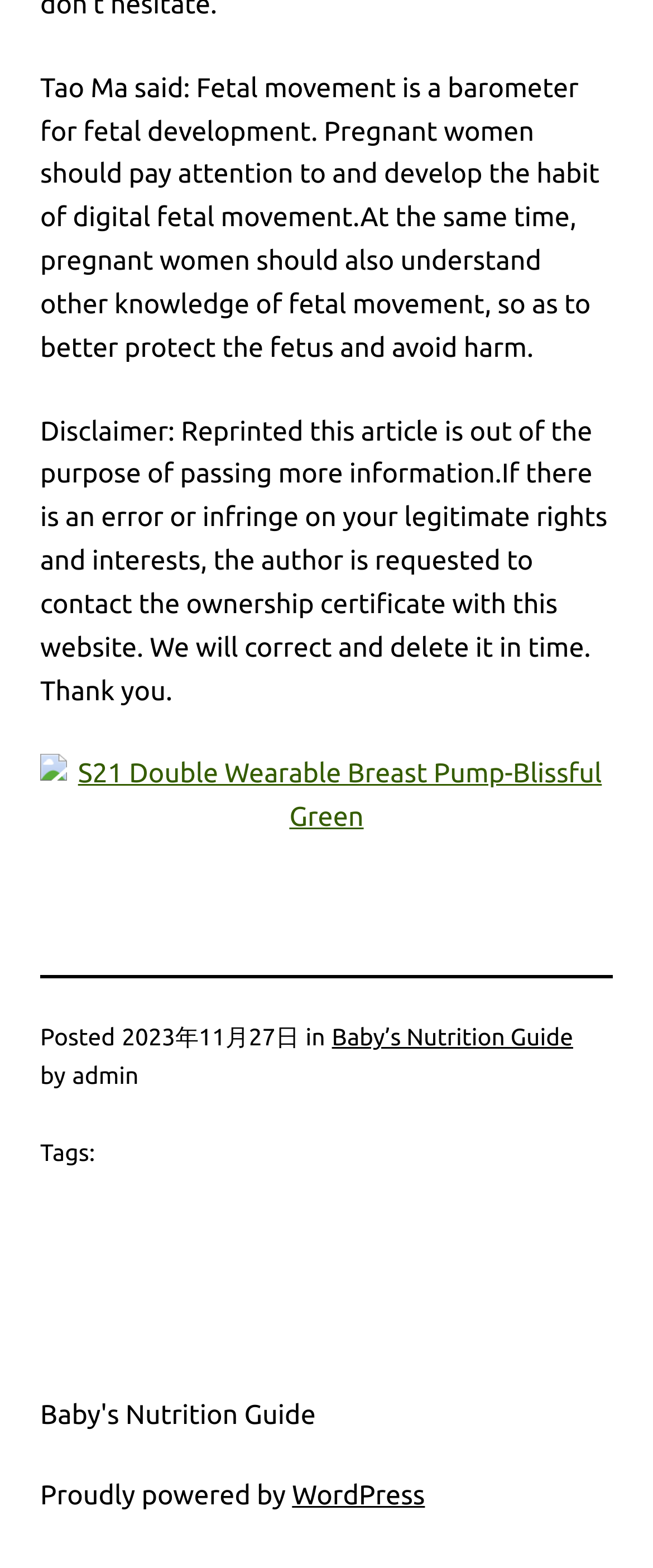What is the category of the article?
Look at the image and respond with a one-word or short phrase answer.

Baby’s Nutrition Guide